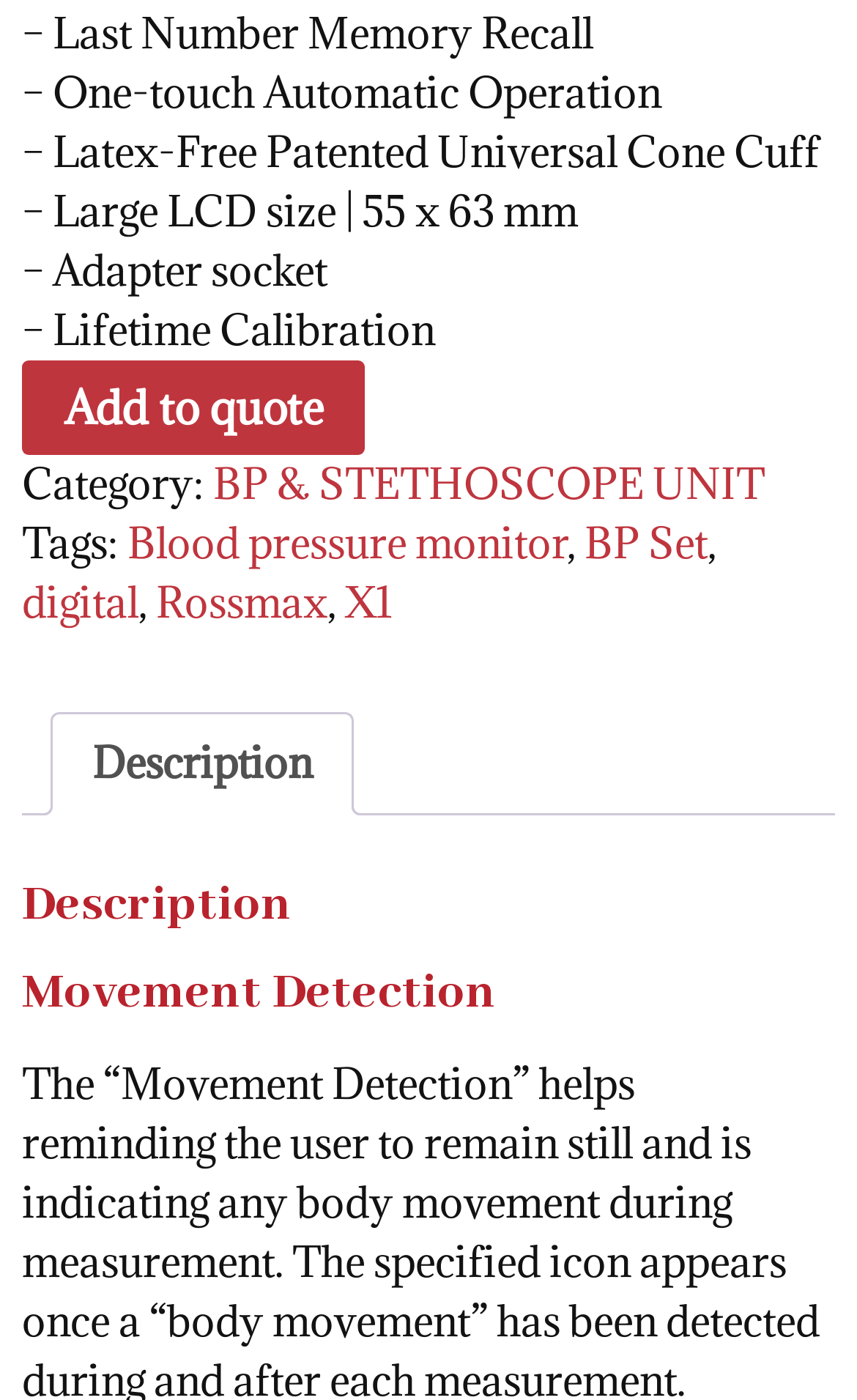Please find the bounding box coordinates of the section that needs to be clicked to achieve this instruction: "View BP & STETHOSCOPE UNIT category".

[0.249, 0.327, 0.892, 0.364]